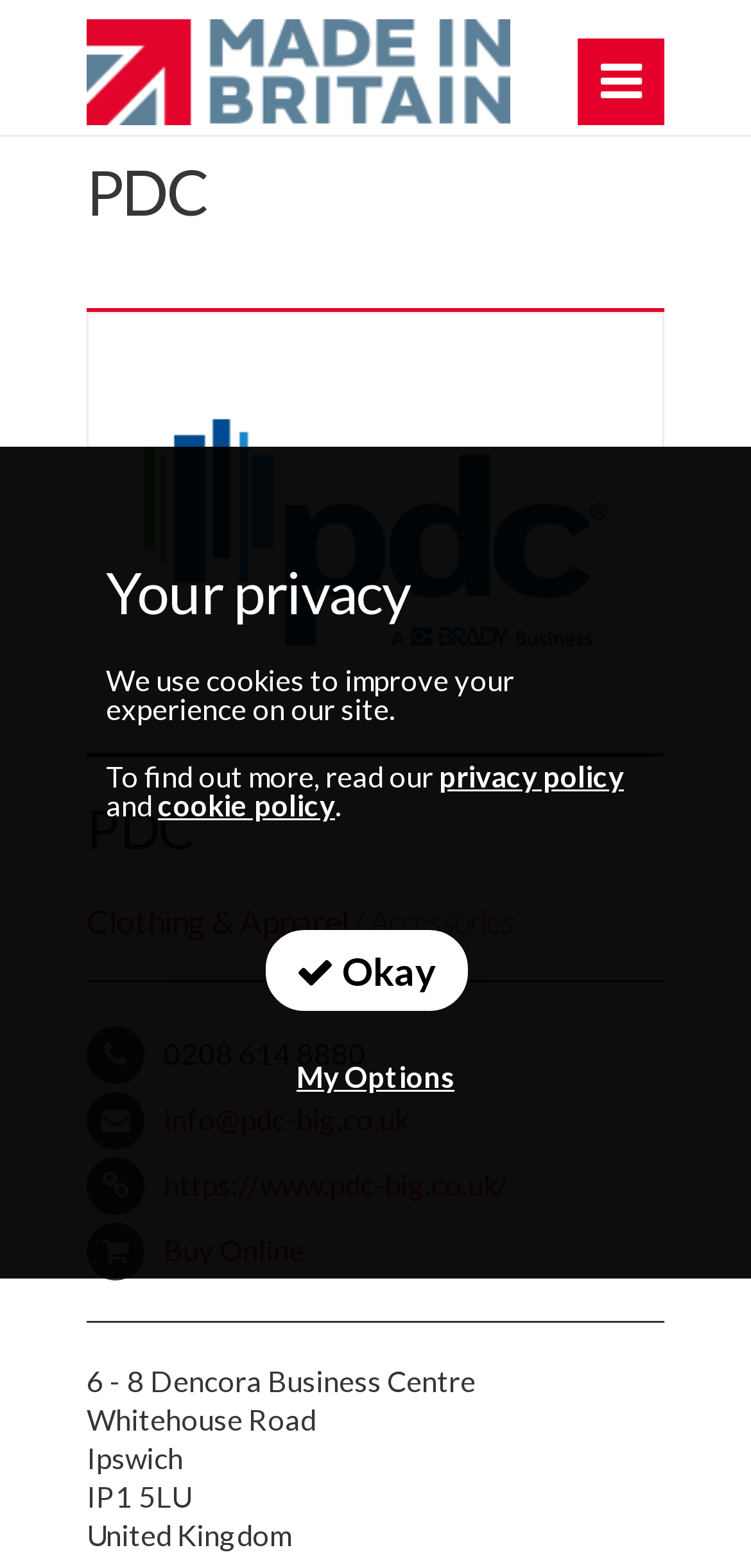Determine the bounding box for the described UI element: "My Options".

[0.395, 0.675, 0.605, 0.698]